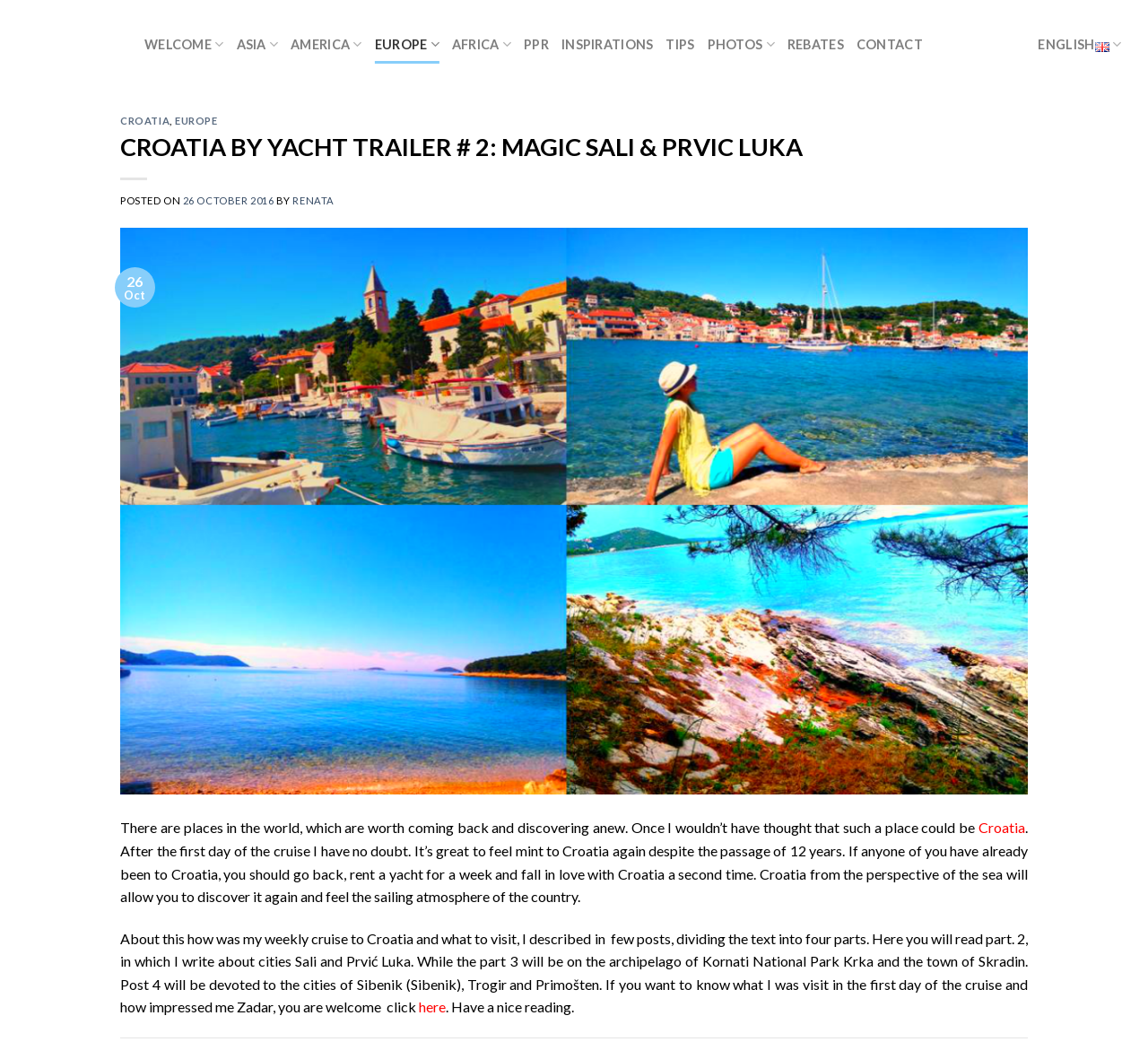Find and generate the main title of the webpage.

CROATIA BY YACHT TRAILER # 2: MAGIC SALI & PRVIC LUKA